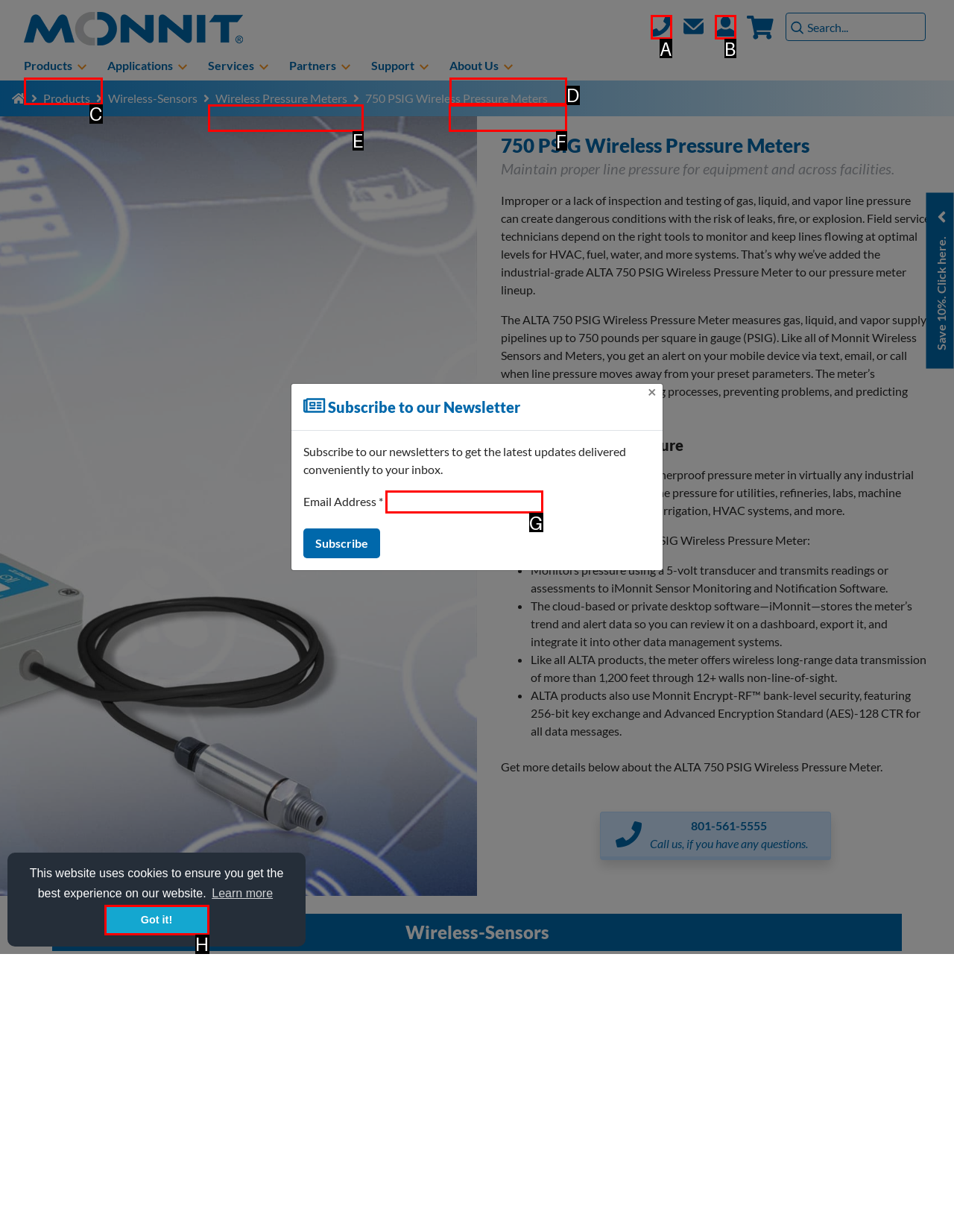Select the appropriate bounding box to fulfill the task: Contact Monnit Respond with the corresponding letter from the choices provided.

F